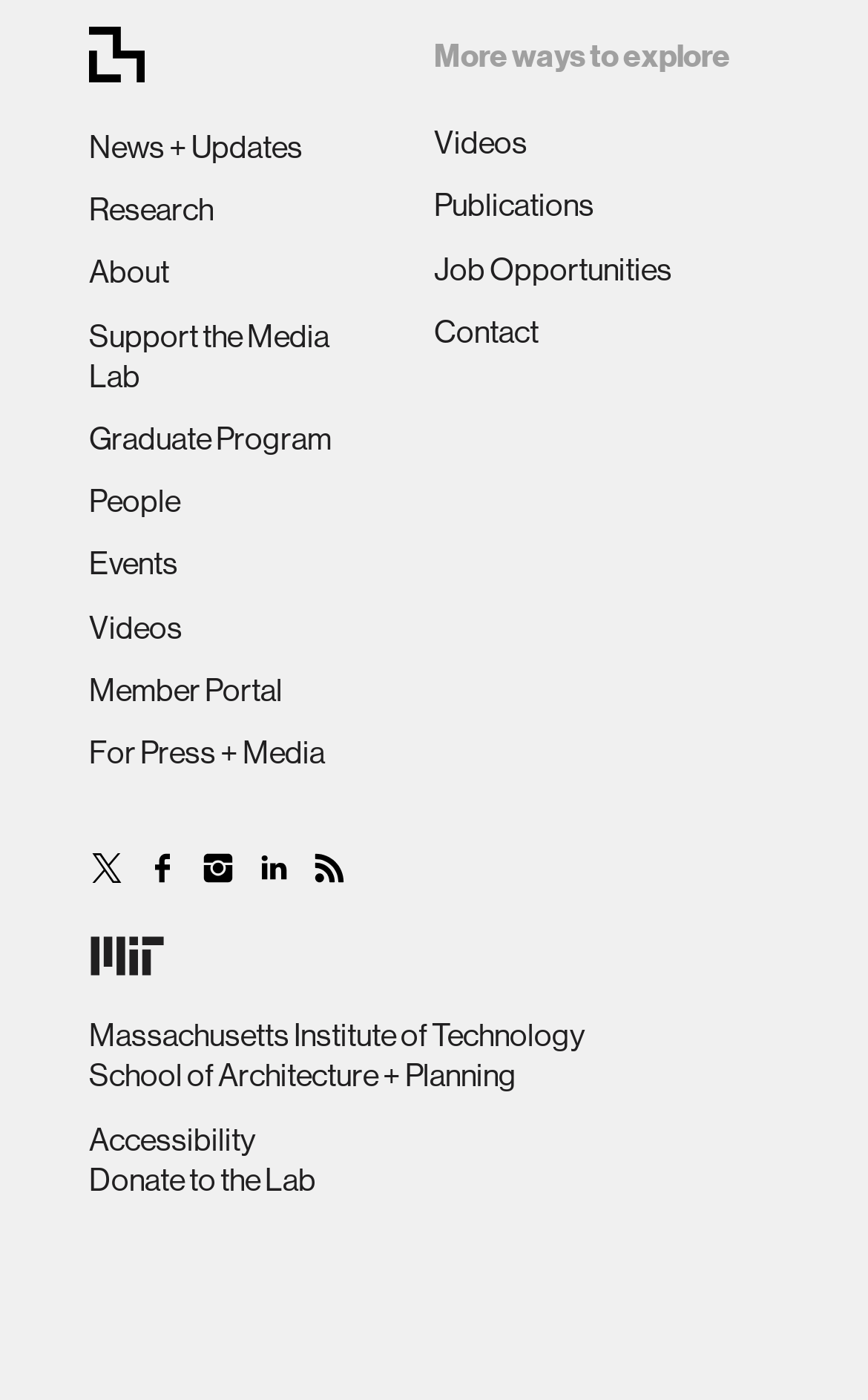Given the element description Support the Media Lab, predict the bounding box coordinates for the UI element in the webpage screenshot. The format should be (top-left x, top-left y, bottom-right x, bottom-right y), and the values should be between 0 and 1.

[0.103, 0.227, 0.379, 0.281]